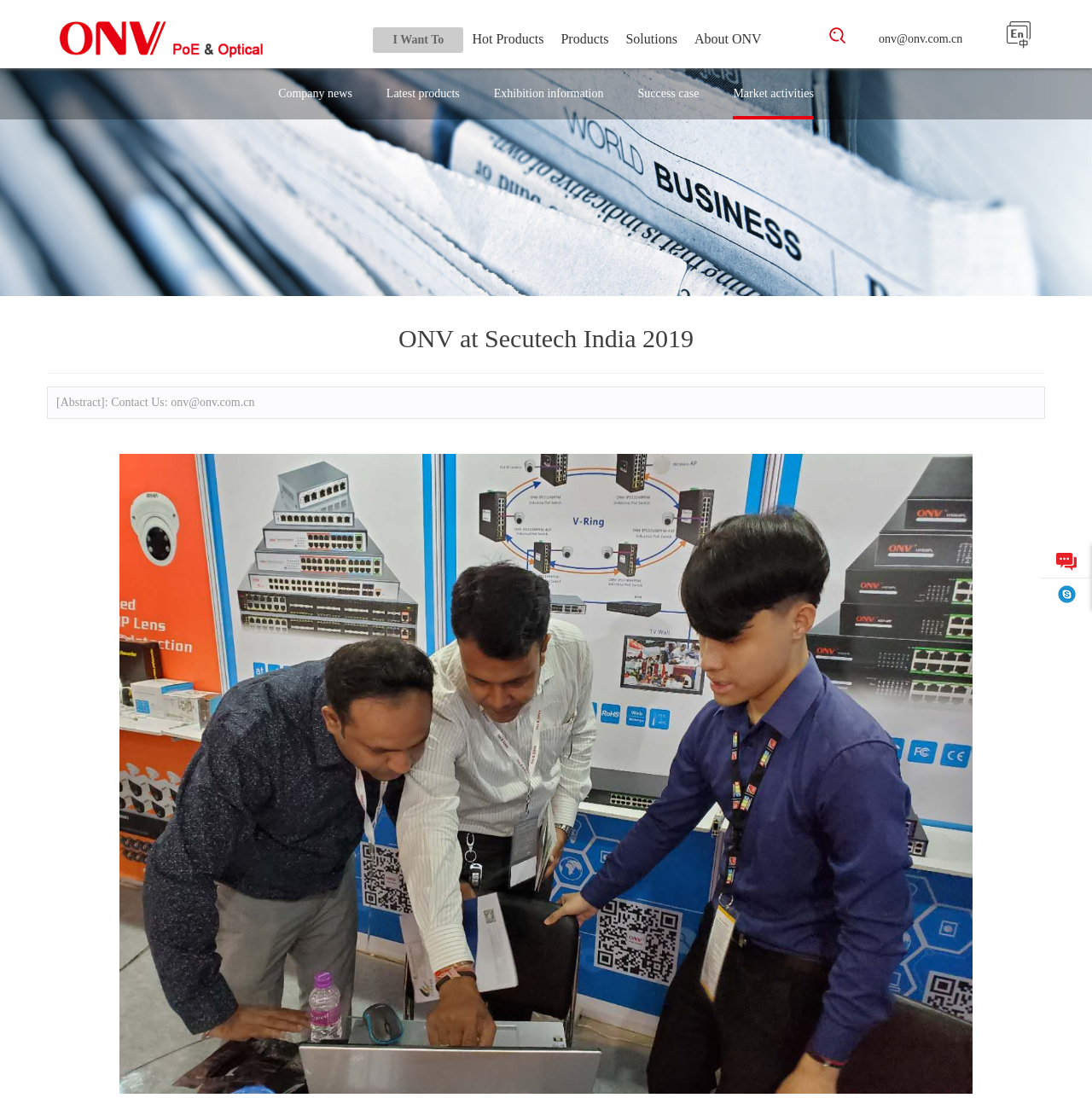Given the description of a UI element: "Products", identify the bounding box coordinates of the matching element in the webpage screenshot.

[0.514, 0.0, 0.557, 0.062]